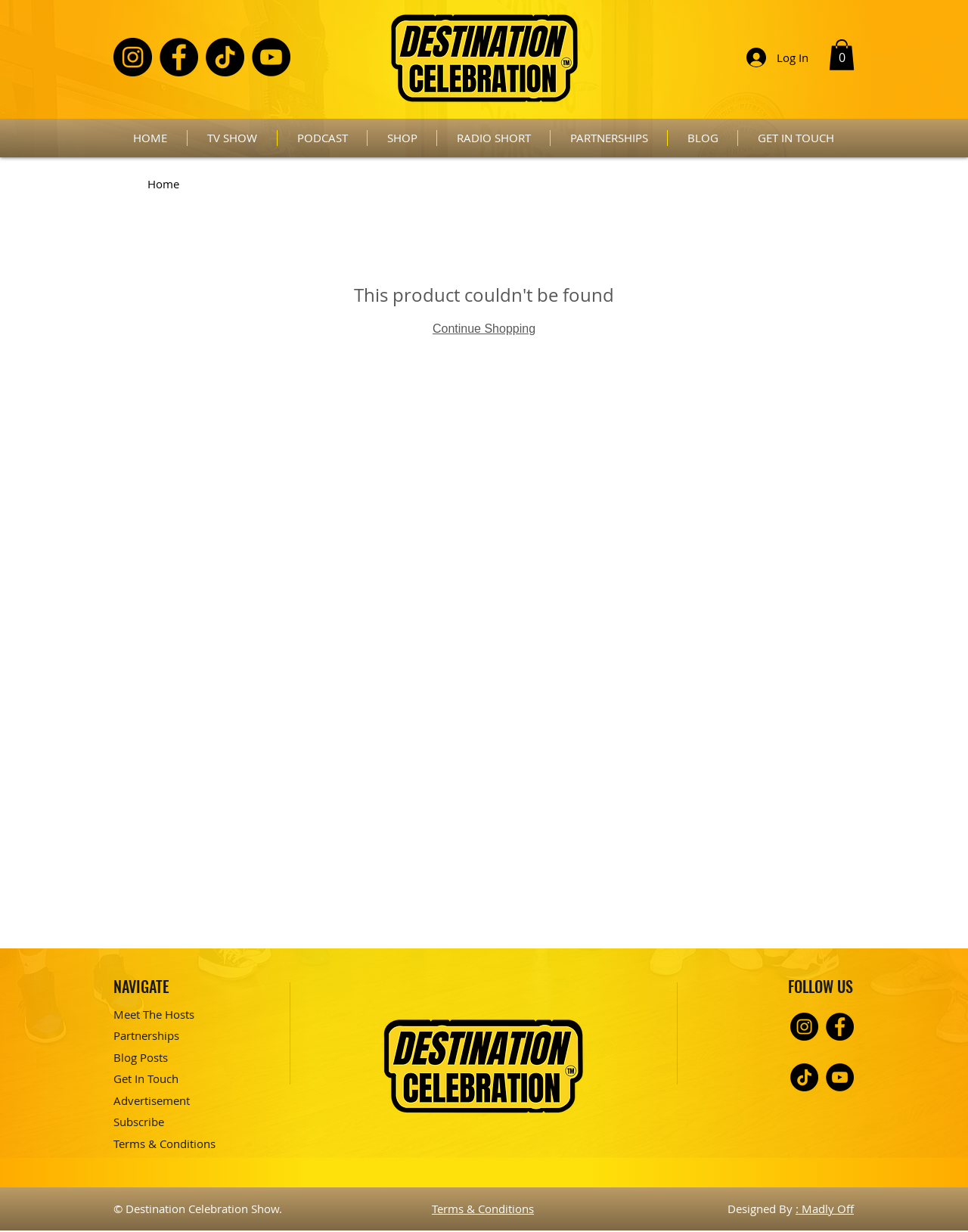Answer the question with a single word or phrase: 
What is the background image of the header section?

Destination Celebration Show Background Header